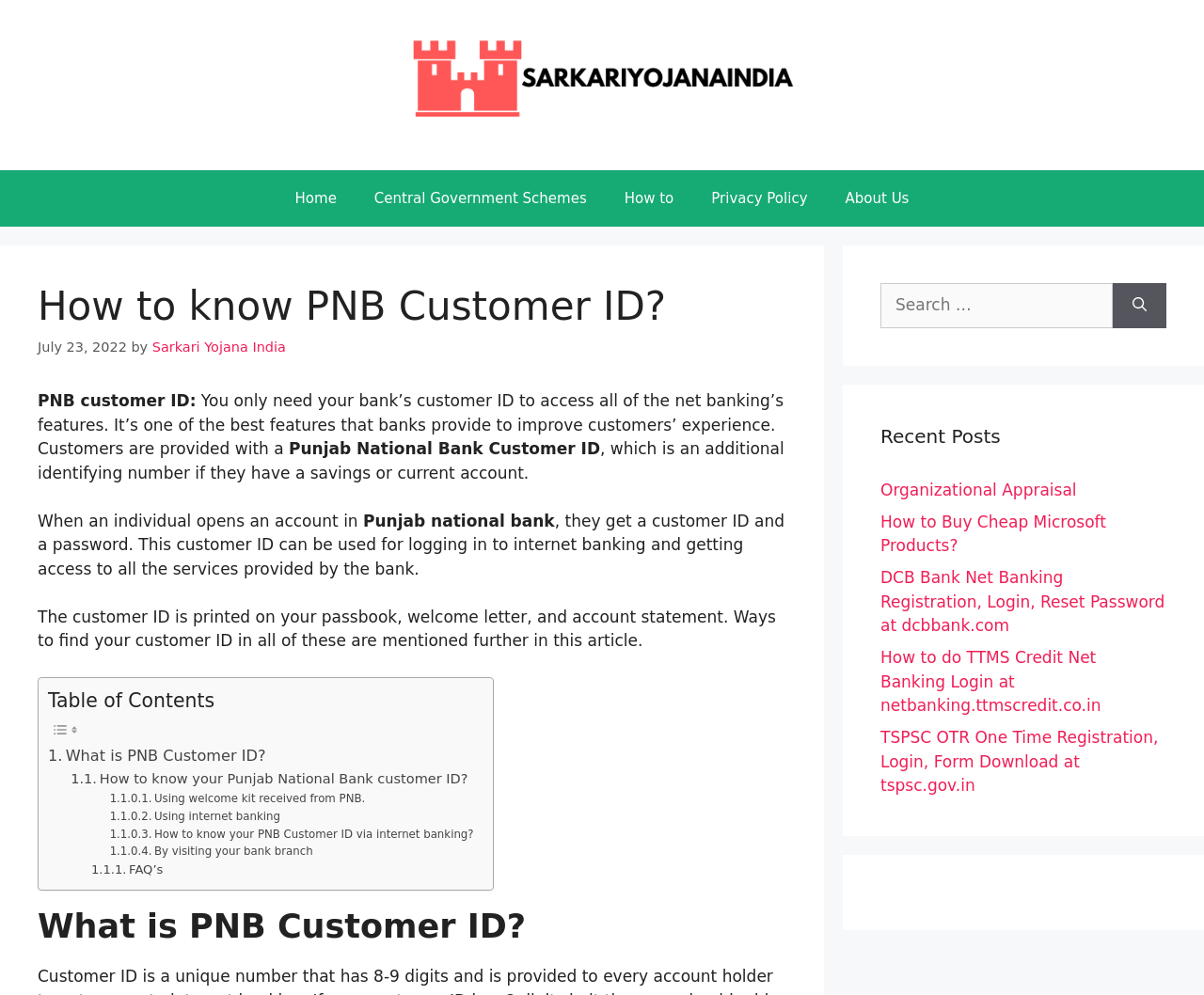Locate the bounding box coordinates of the element that should be clicked to fulfill the instruction: "Click on the 'Recent Posts' heading".

[0.731, 0.424, 0.969, 0.452]